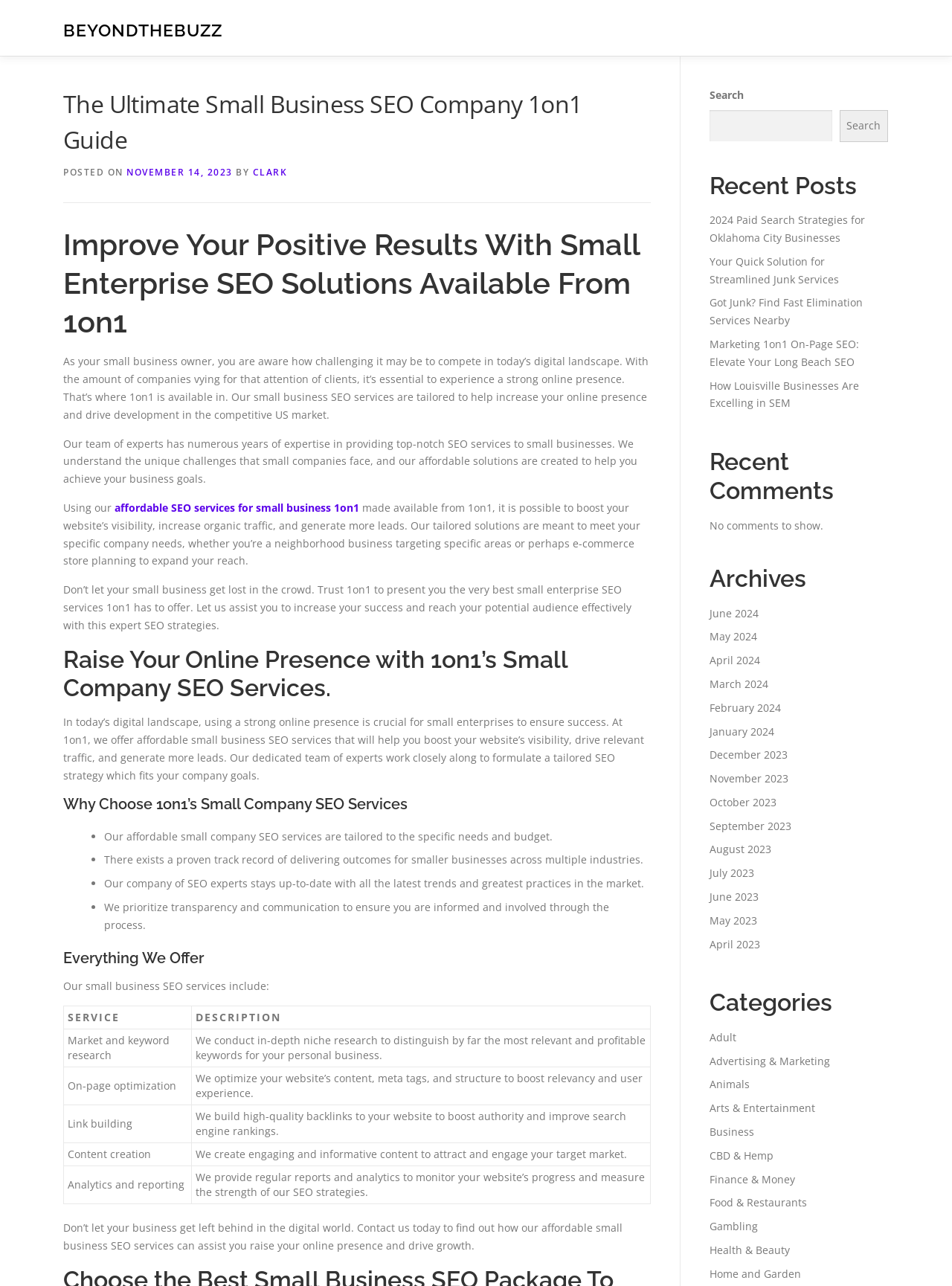Please find the bounding box coordinates of the element that you should click to achieve the following instruction: "get a free quote". The coordinates should be presented as four float numbers between 0 and 1: [left, top, right, bottom].

None